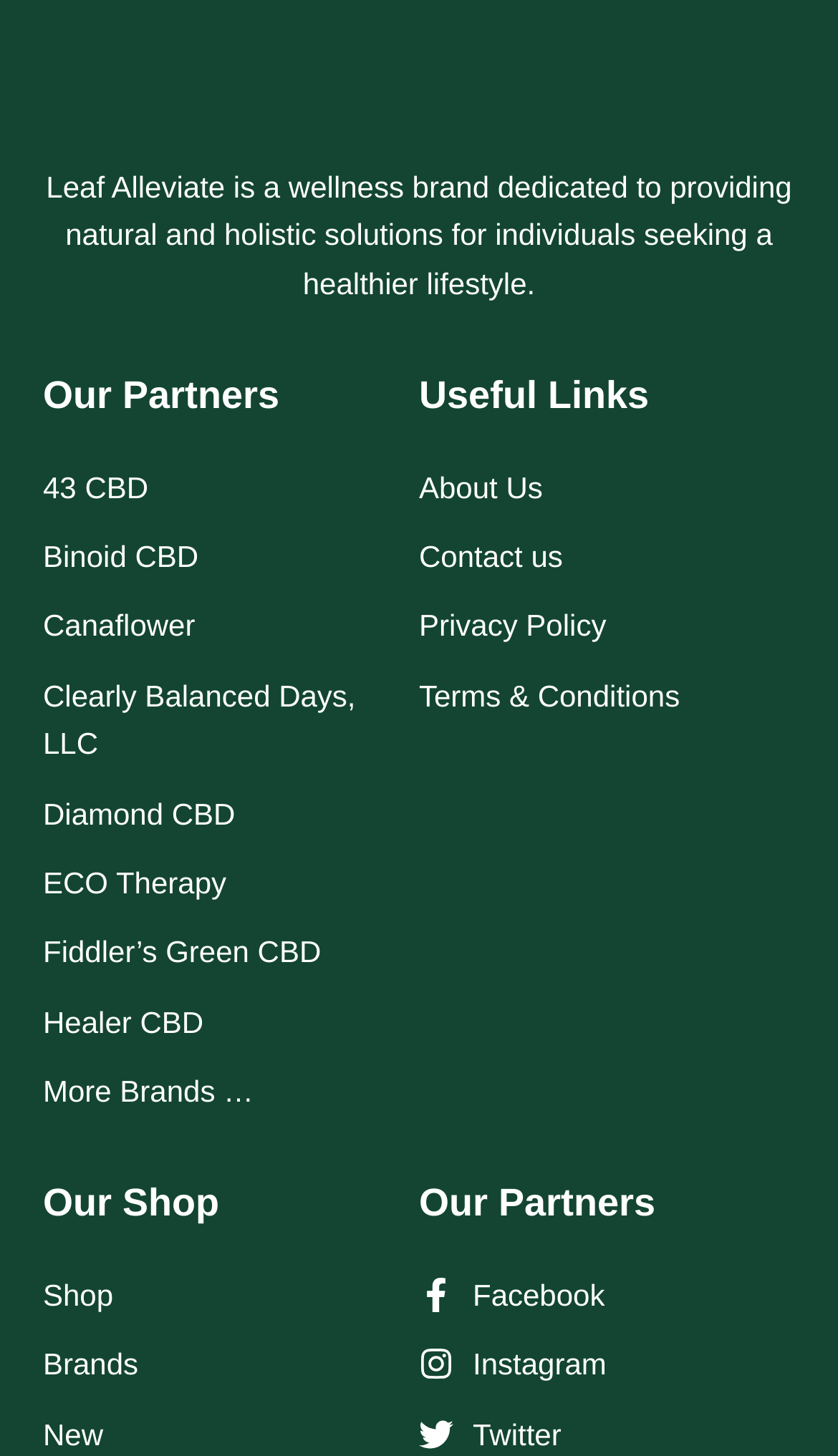Please identify the coordinates of the bounding box for the clickable region that will accomplish this instruction: "Visit Facebook page".

[0.564, 0.877, 0.722, 0.901]